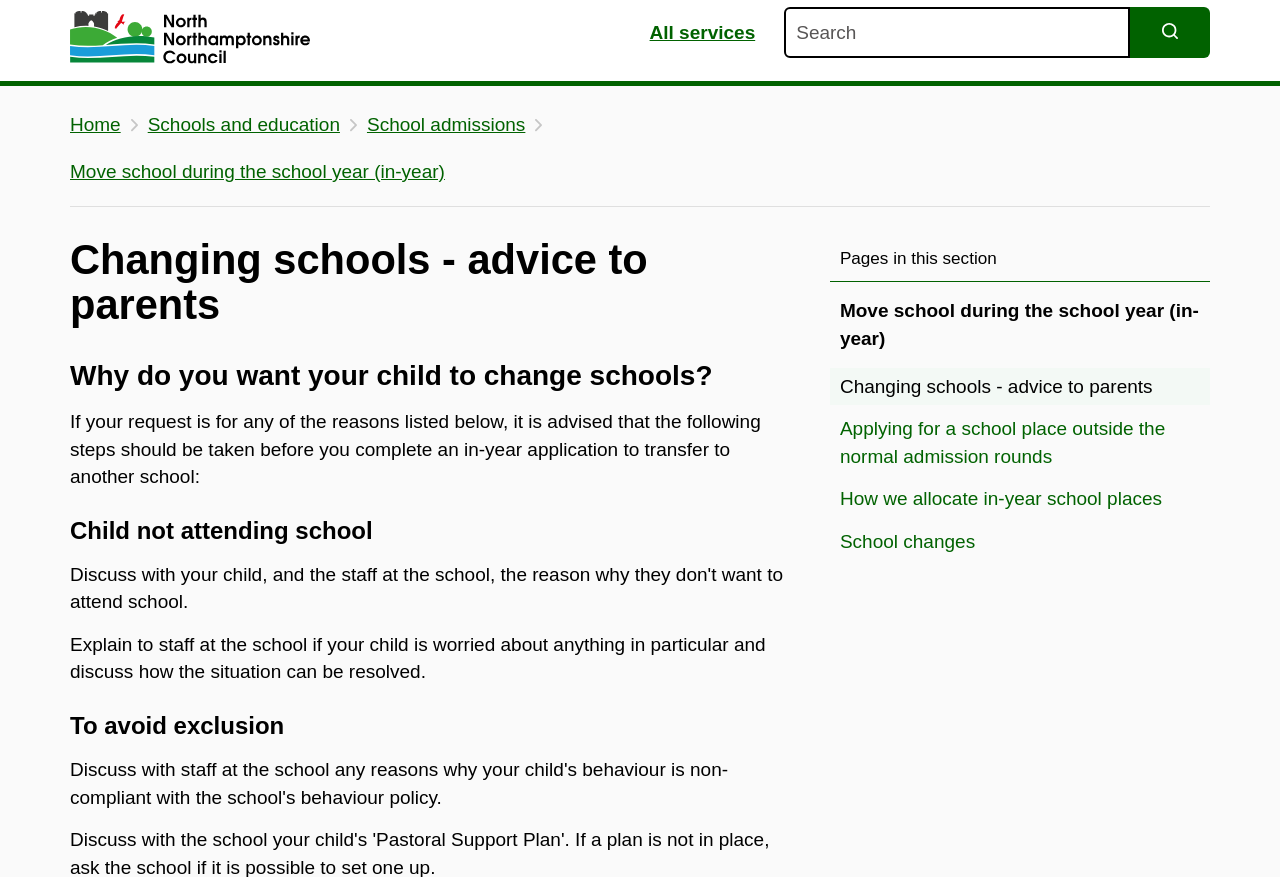Select the bounding box coordinates of the element I need to click to carry out the following instruction: "Click on the 'HOME' link".

None